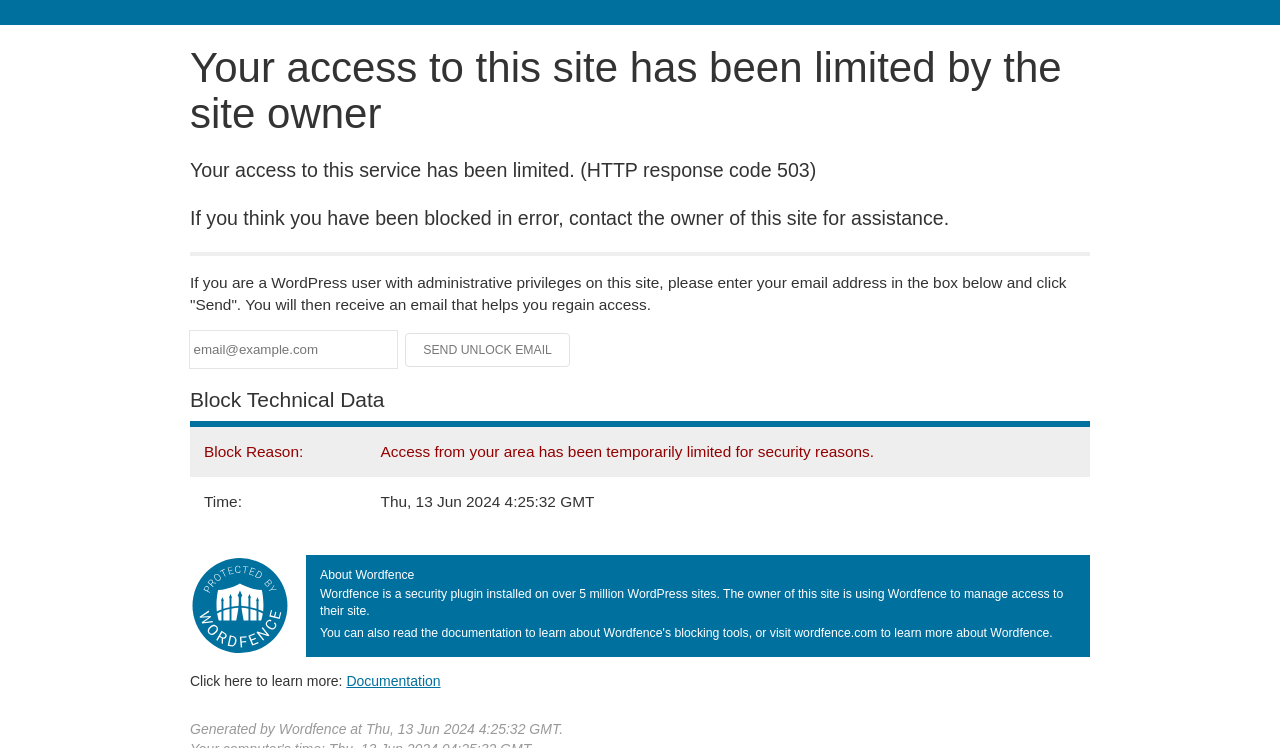Using the information in the image, could you please answer the following question in detail:
What is the time when the site access was limited?

The time when the site access was limited is mentioned in the table under 'Block Technical Data' section, where it says 'Thu, 13 Jun 2024 4:25:32 GMT'.